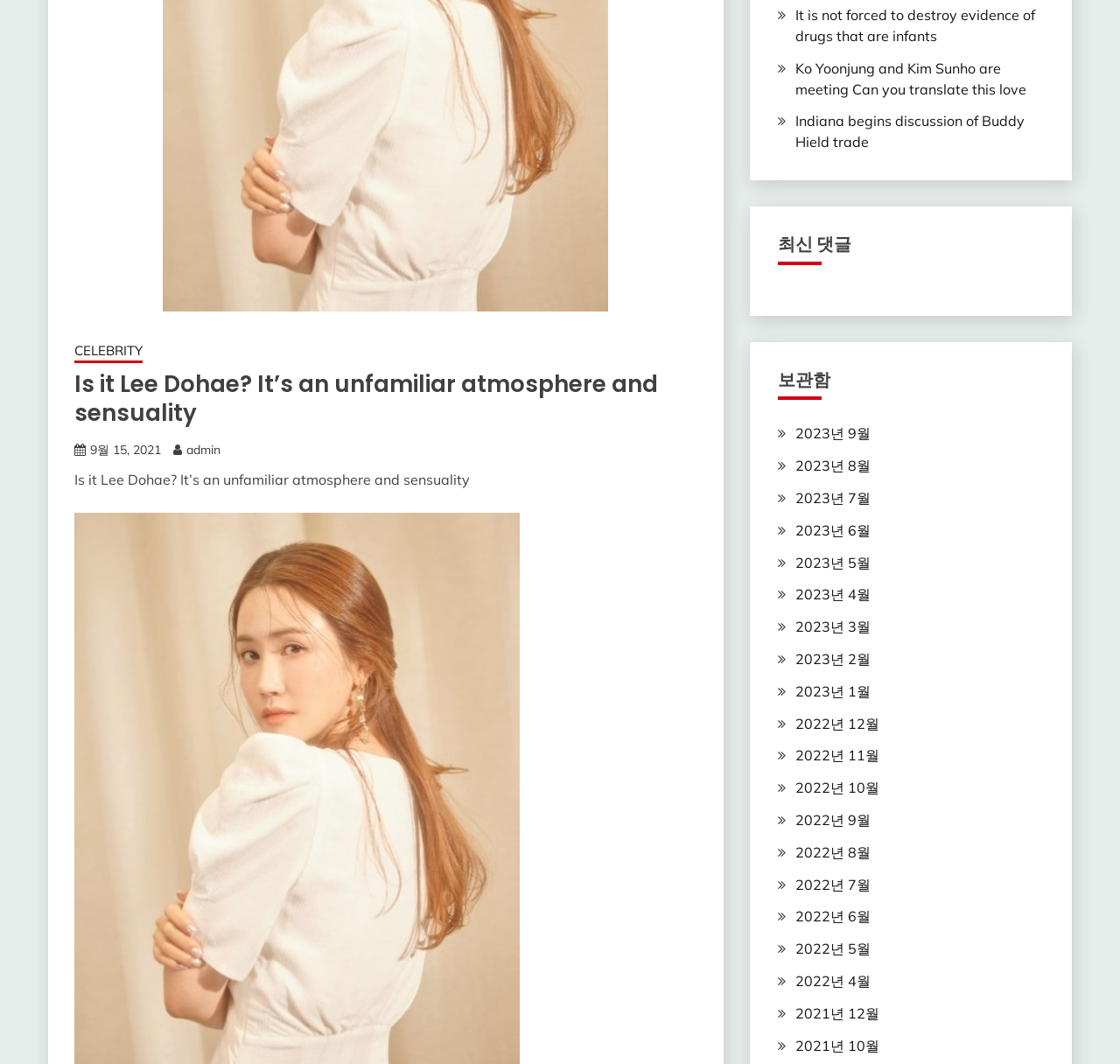Given the element description About, specify the bounding box coordinates of the corresponding UI element in the format (top-left x, top-left y, bottom-right x, bottom-right y). All values must be between 0 and 1.

None